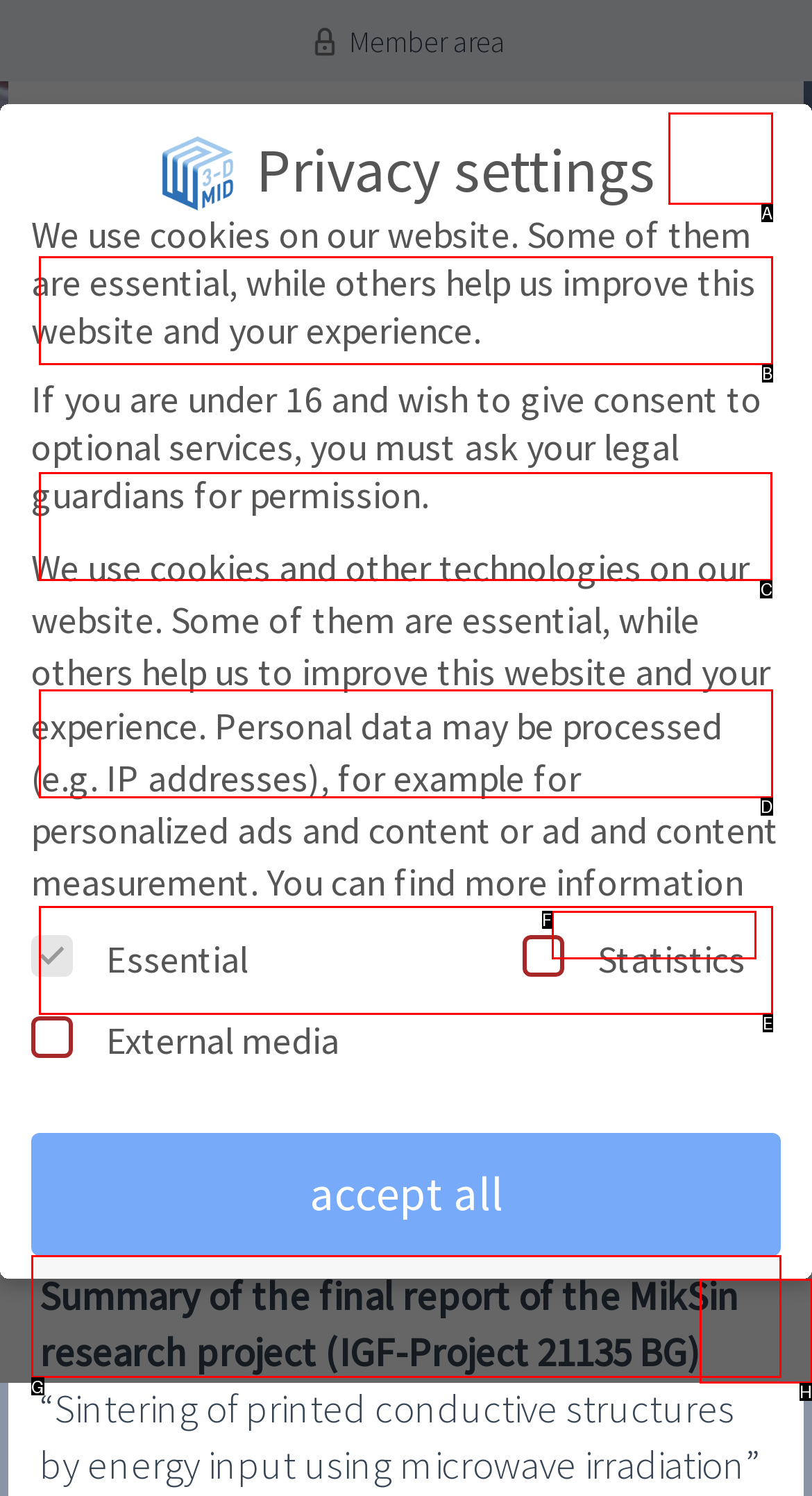Identify the letter of the UI element needed to carry out the task: Click the '3-D MID' link
Reply with the letter of the chosen option.

C